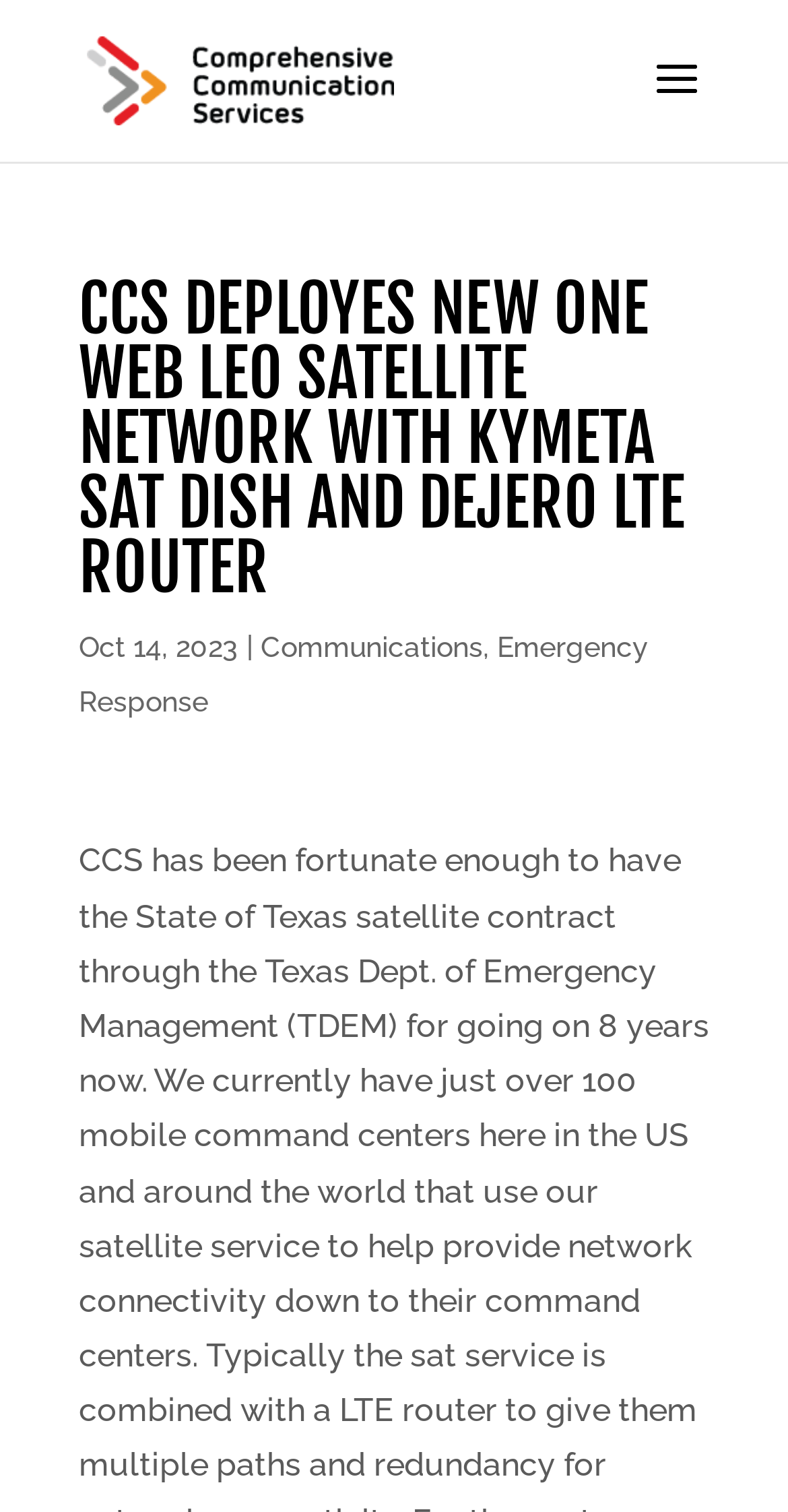Offer a comprehensive description of the webpage’s content and structure.

The webpage appears to be an article or news page about Comprehensive Communication Services (CCS). At the top, there is a logo image and a link with the same name, "Comprehensive Communication Services", positioned side by side, taking up about half of the screen width. 

Below the logo and link, there is a prominent heading that reads "CCS DEPLOYES NEW ONE WEB LEO SATELLITE NETWORK WITH KYMETA SAT DISH AND DEJERO LTE ROUTER", which spans almost the entire screen width. 

Underneath the heading, there is a date "Oct 14, 2023" followed by a vertical bar and then a link to "Communications". To the right of these elements, there is another link to "Emergency Response". These three elements are positioned on the same horizontal level, with the date and vertical bar taking up about a quarter of the screen width, and the two links taking up about half of the screen width each.